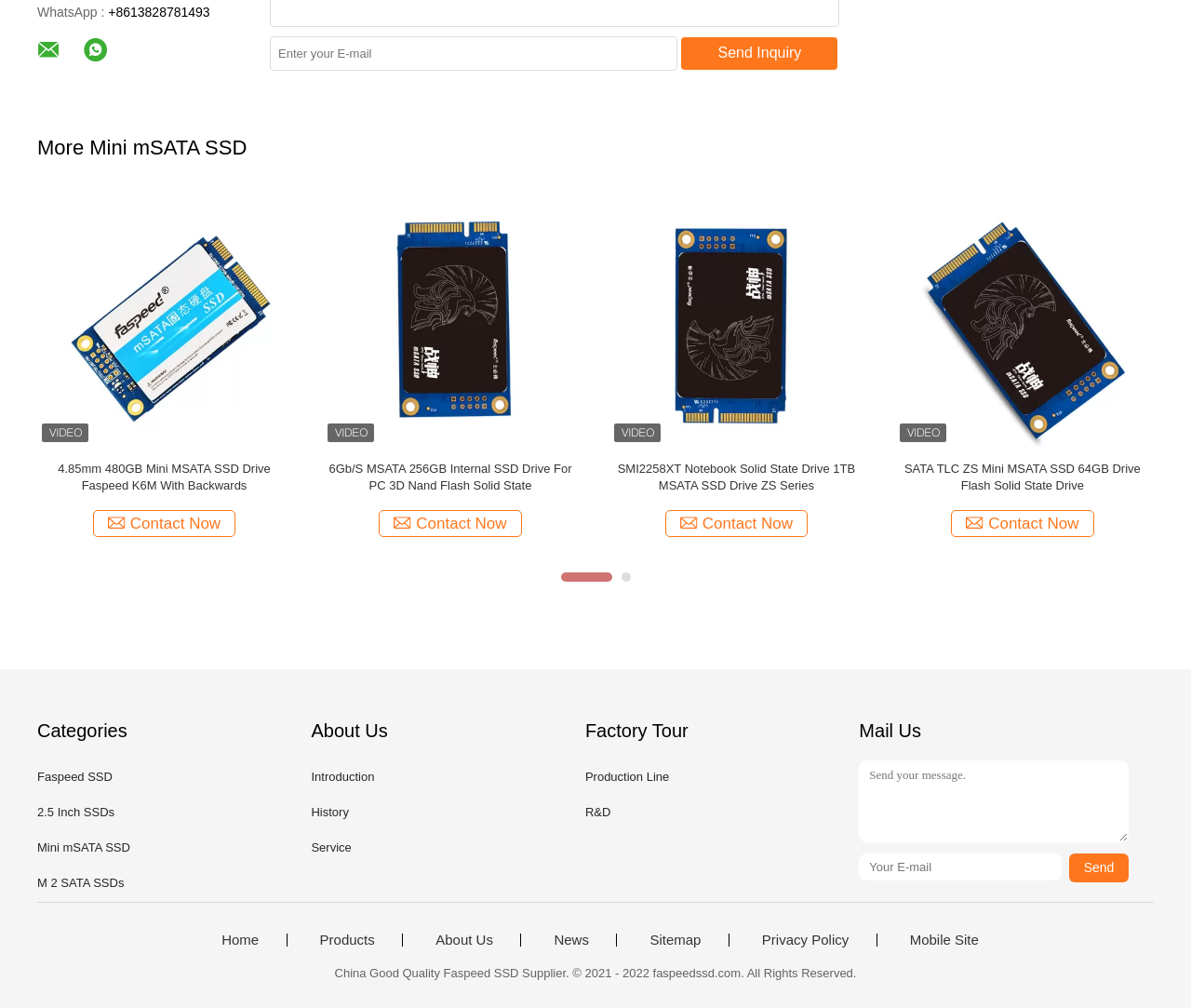Identify the bounding box coordinates of the region that should be clicked to execute the following instruction: "Enter your E-mail".

[0.227, 0.036, 0.569, 0.07]